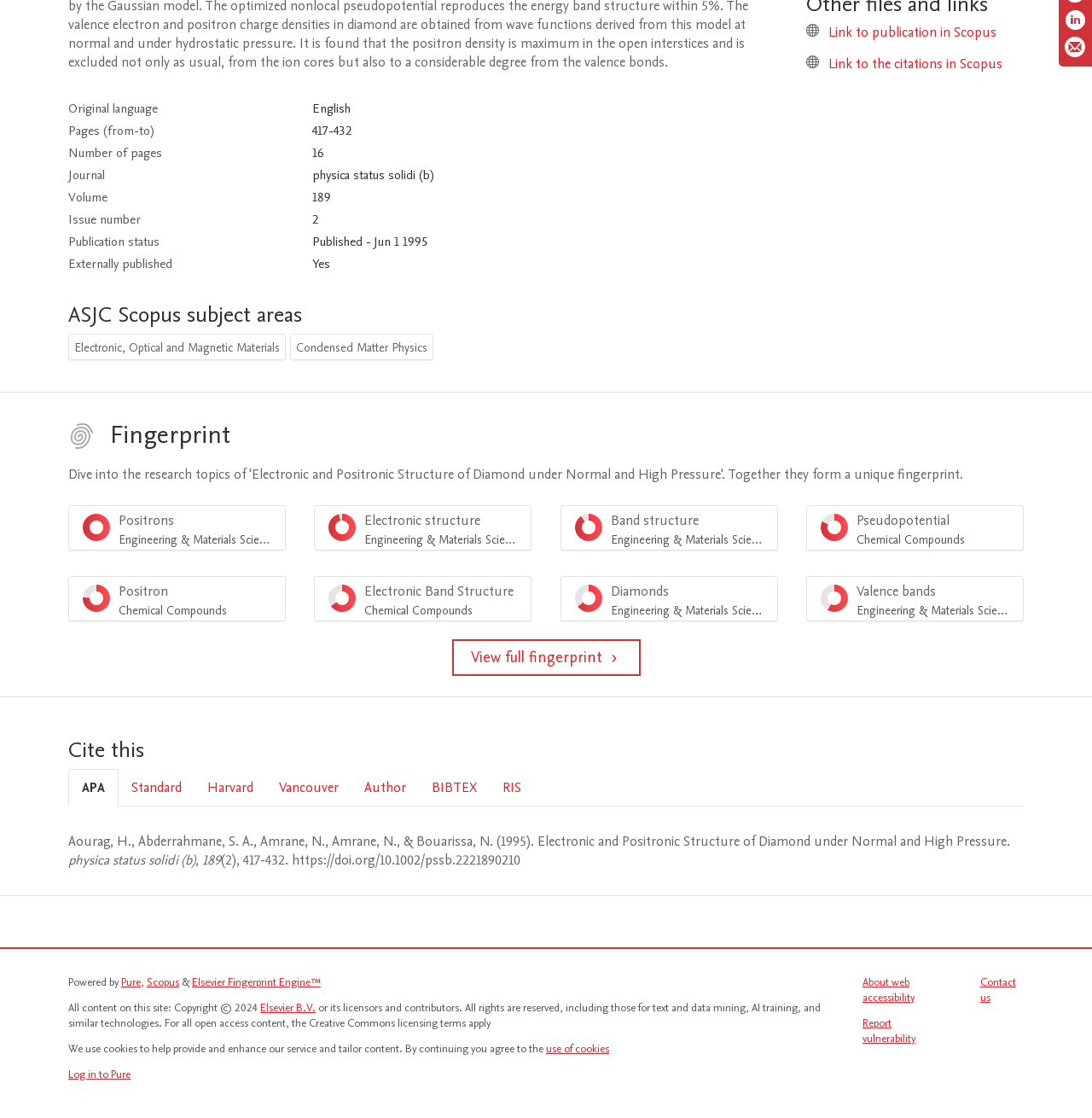Please determine the bounding box coordinates for the element with the description: "Scopus".

[0.134, 0.872, 0.164, 0.885]